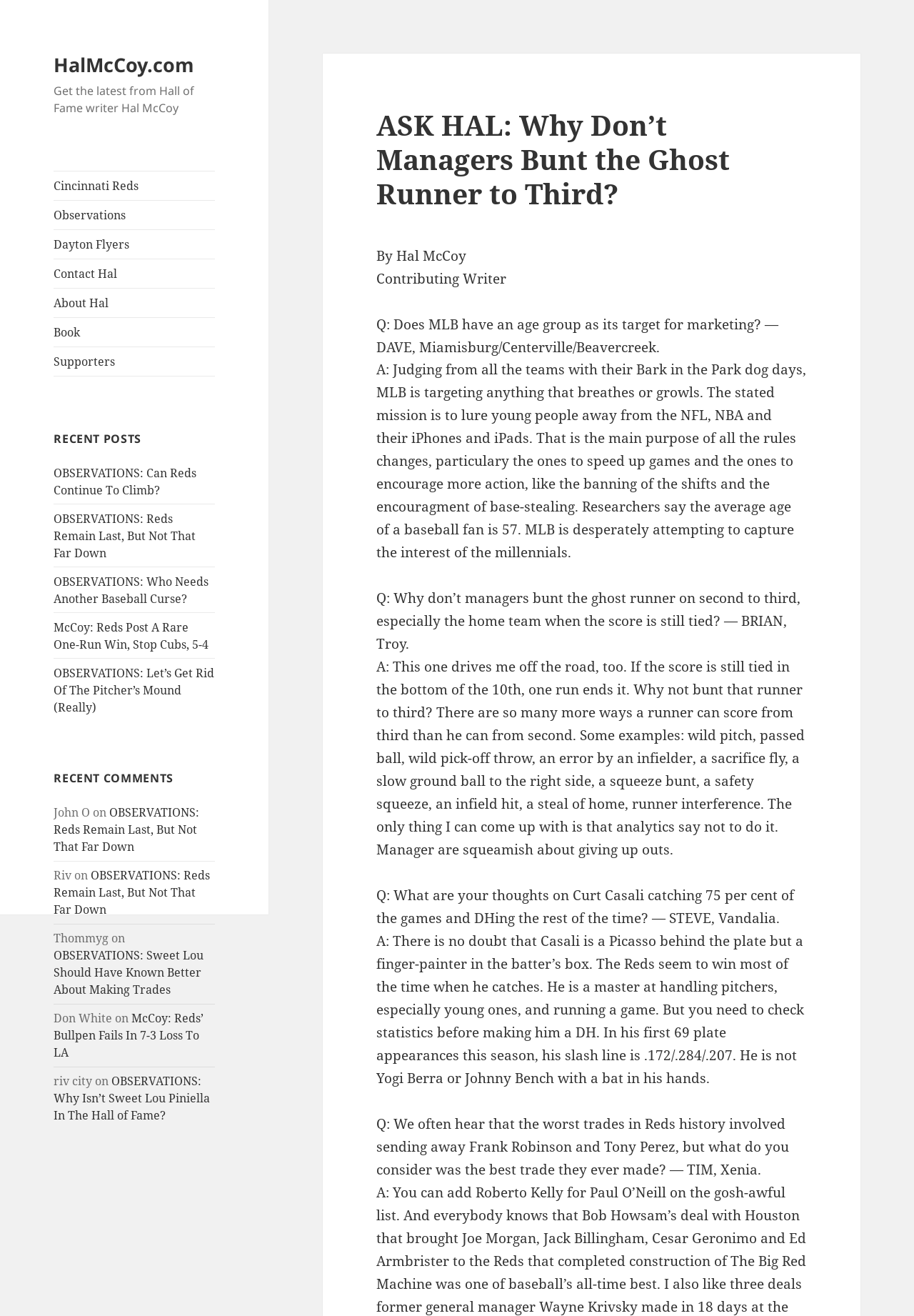What is the category of the post 'OBSERVATIONS: Can Reds Continue To Climb?'?
Can you offer a detailed and complete answer to this question?

The post 'OBSERVATIONS: Can Reds Continue To Climb?' is listed under the 'Recent Posts' category, which is indicated by the heading 'RECENT POSTS' above the list of posts.